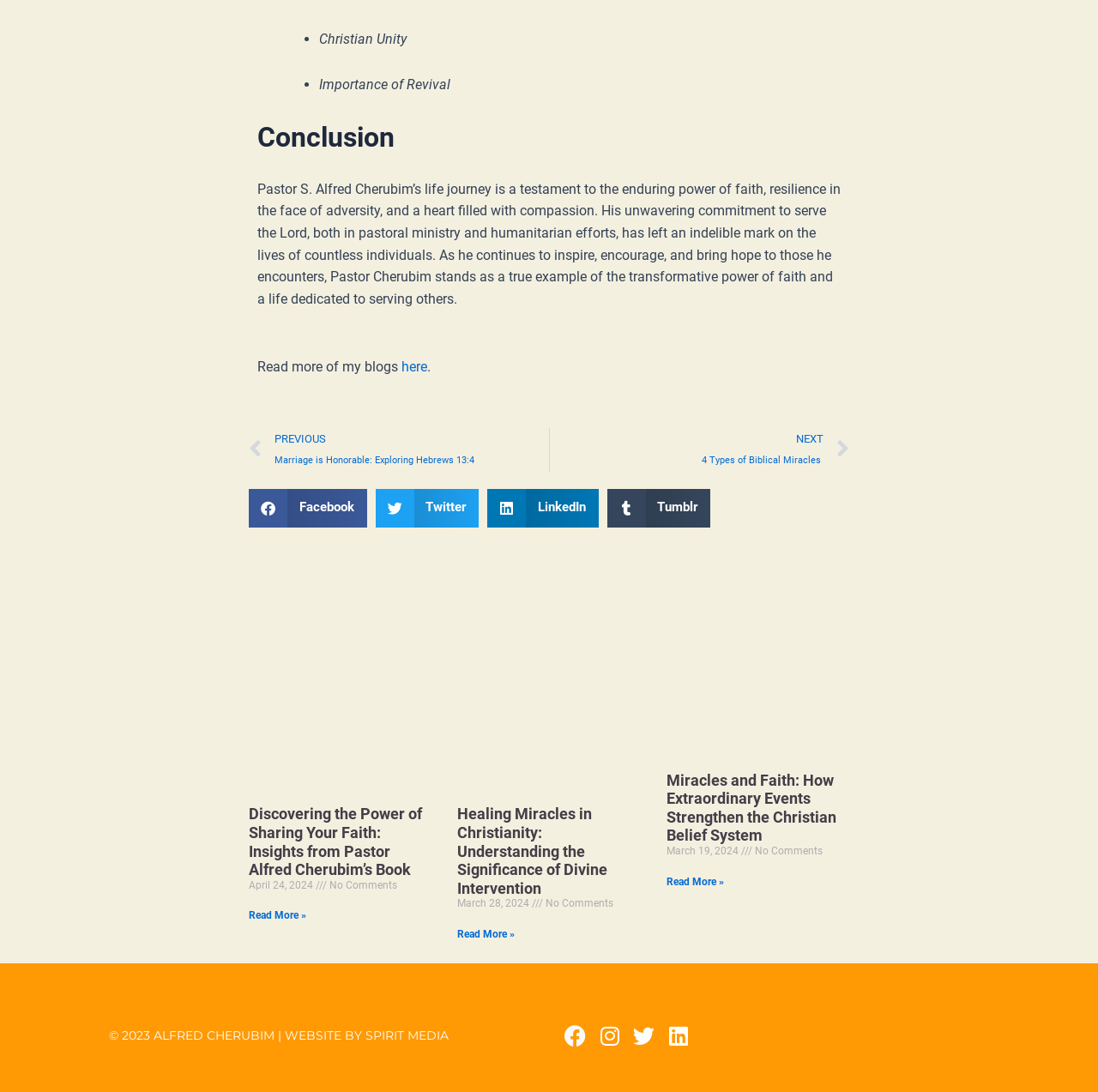Please pinpoint the bounding box coordinates for the region I should click to adhere to this instruction: "Read more about Healing Miracles in Christianity: Understanding the Significance of Divine Intervention".

[0.417, 0.85, 0.469, 0.861]